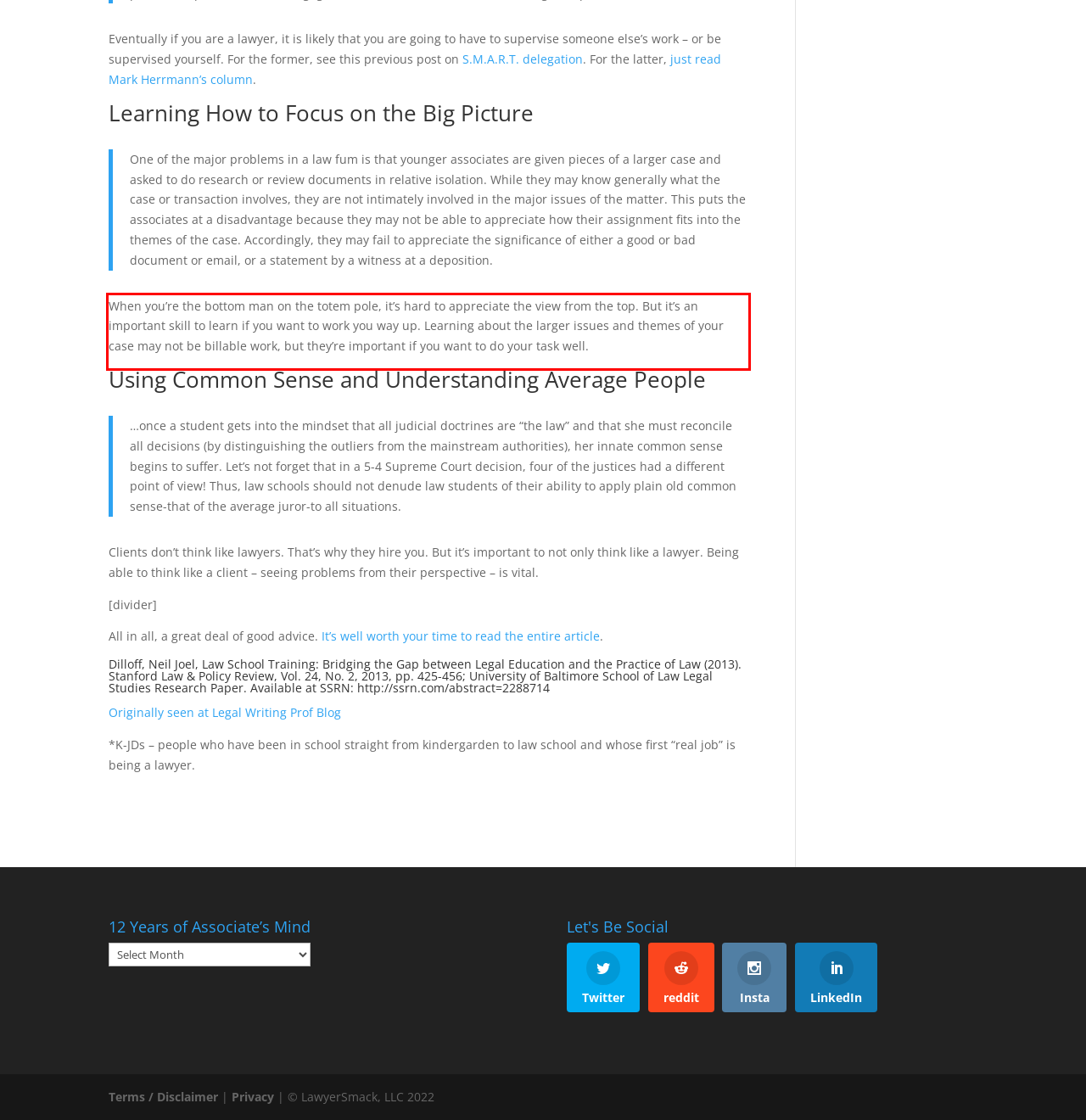Given a screenshot of a webpage, locate the red bounding box and extract the text it encloses.

When you’re the bottom man on the totem pole, it’s hard to appreciate the view from the top. But it’s an important skill to learn if you want to work you way up. Learning about the larger issues and themes of your case may not be billable work, but they’re important if you want to do your task well.